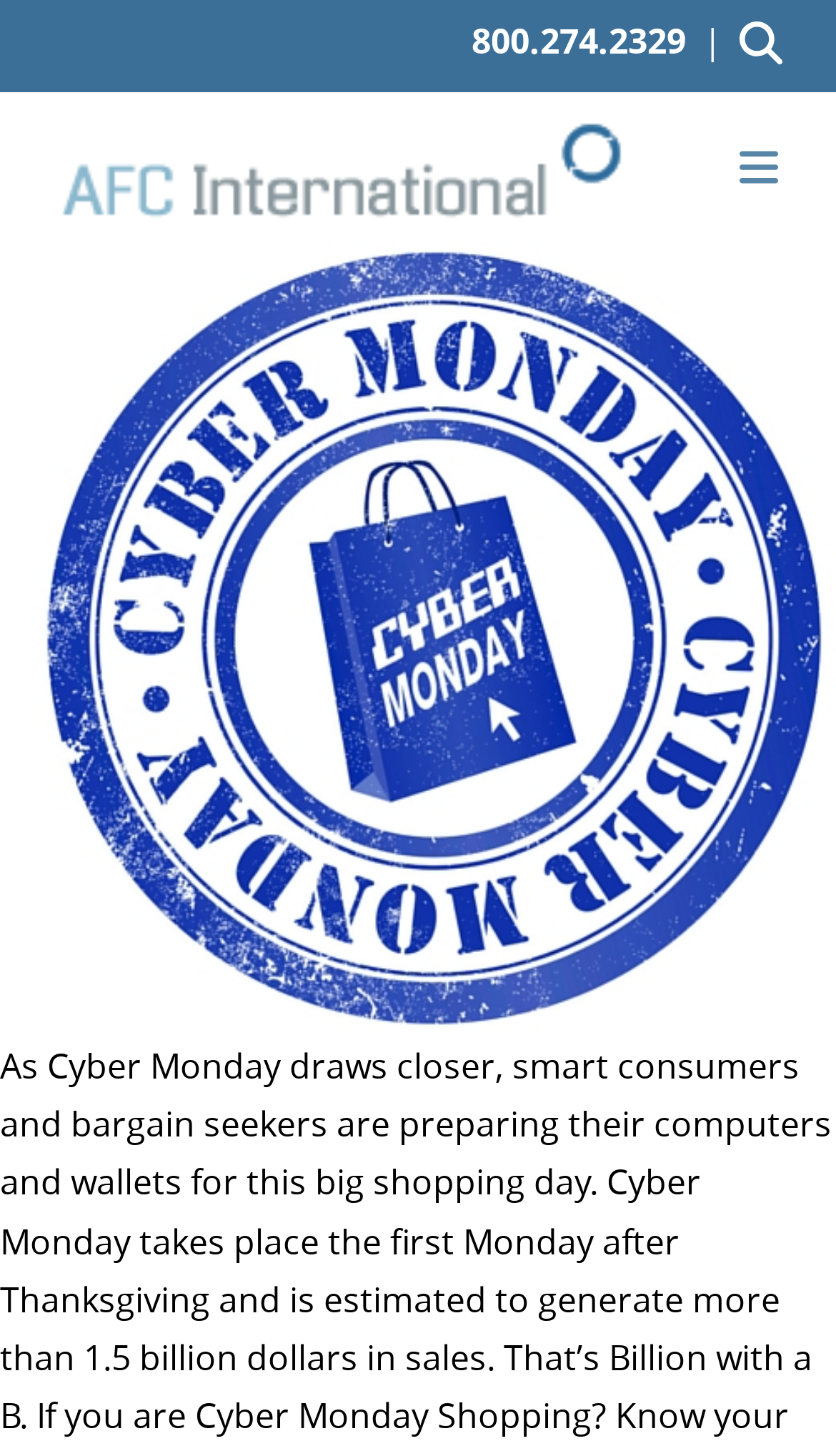Please find the bounding box coordinates in the format (top-left x, top-left y, bottom-right x, bottom-right y) for the given element description. Ensure the coordinates are floating point numbers between 0 and 1. Description: parent_node: 800.274.2329

[0.885, 0.014, 0.936, 0.044]